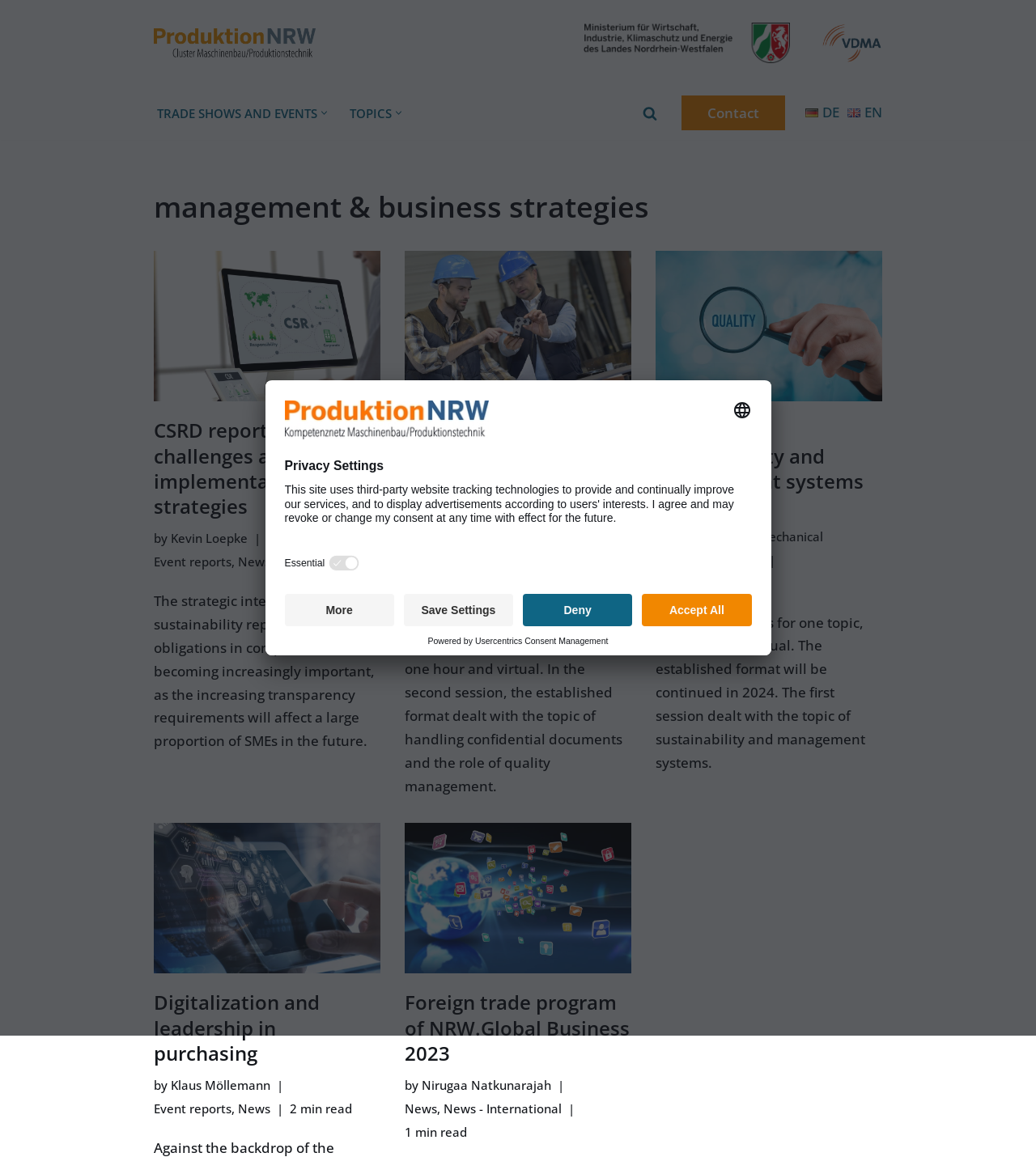Identify the webpage's primary heading and generate its text.

management & business strategies